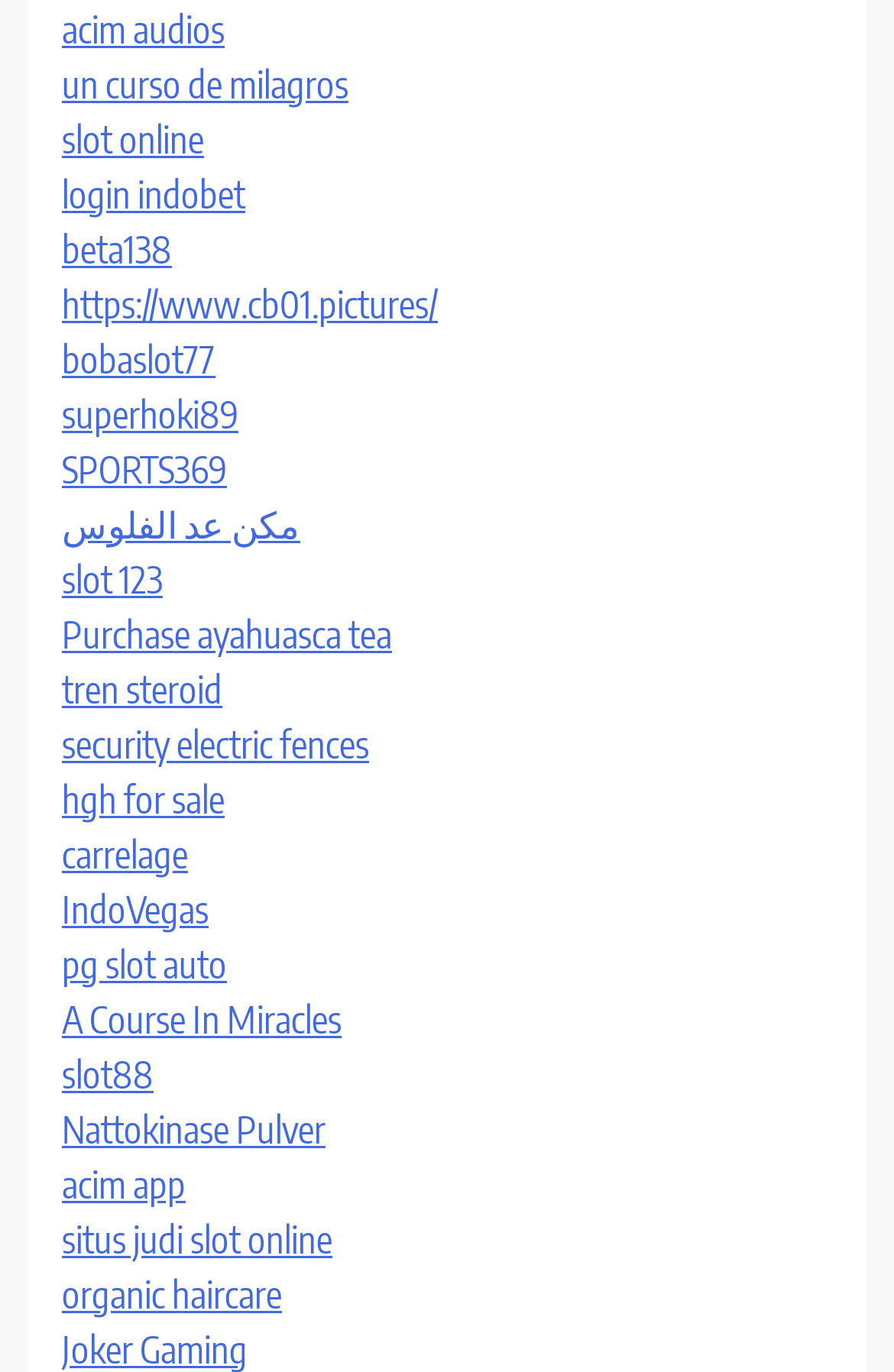Determine the bounding box coordinates of the UI element that matches the following description: "A Course In Miracles". The coordinates should be four float numbers between 0 and 1 in the format [left, top, right, bottom].

[0.069, 0.726, 0.382, 0.759]